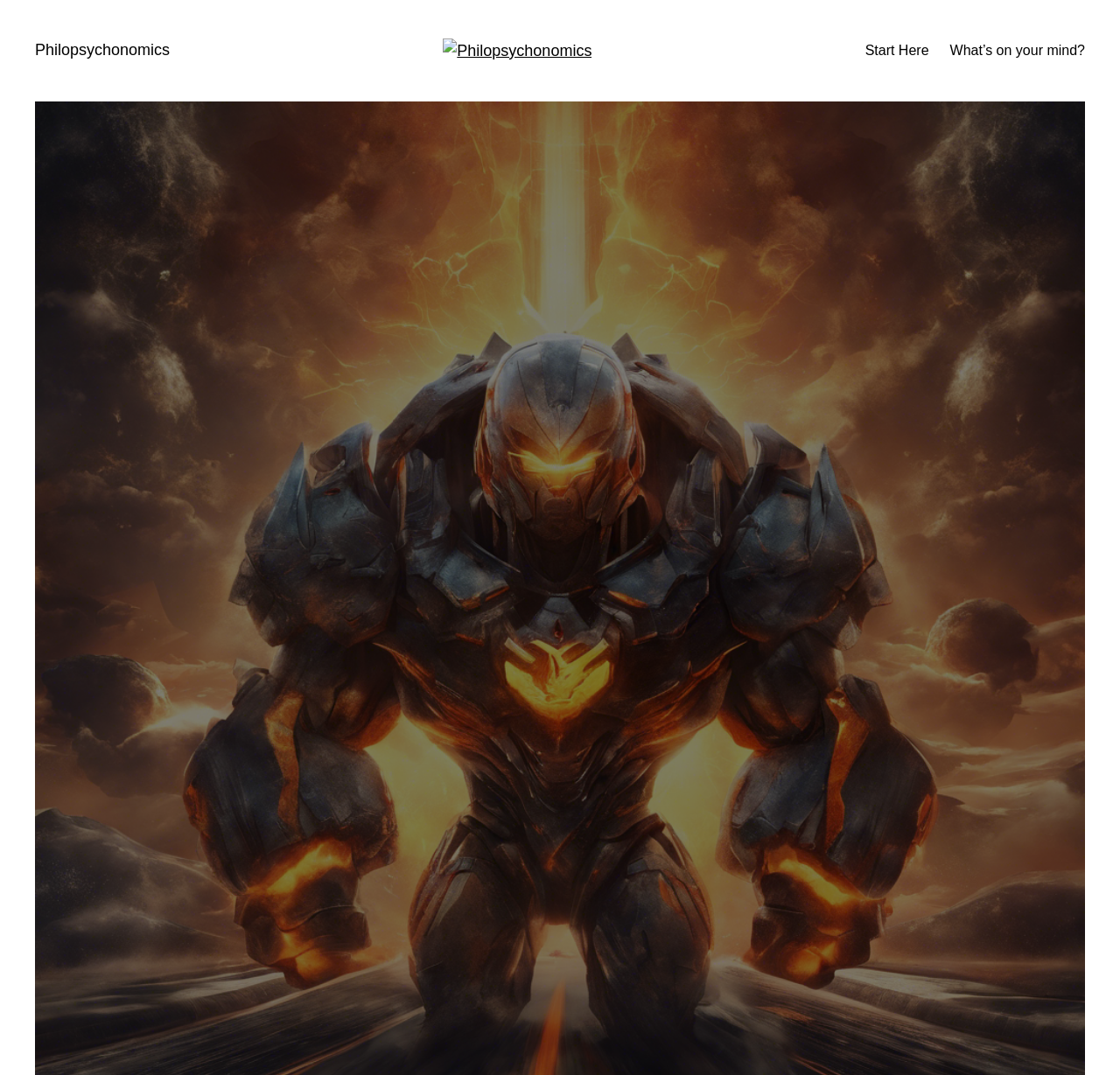Identify the main title of the webpage and generate its text content.

Boost Your Energy Levels: Unleash Your Inner Power